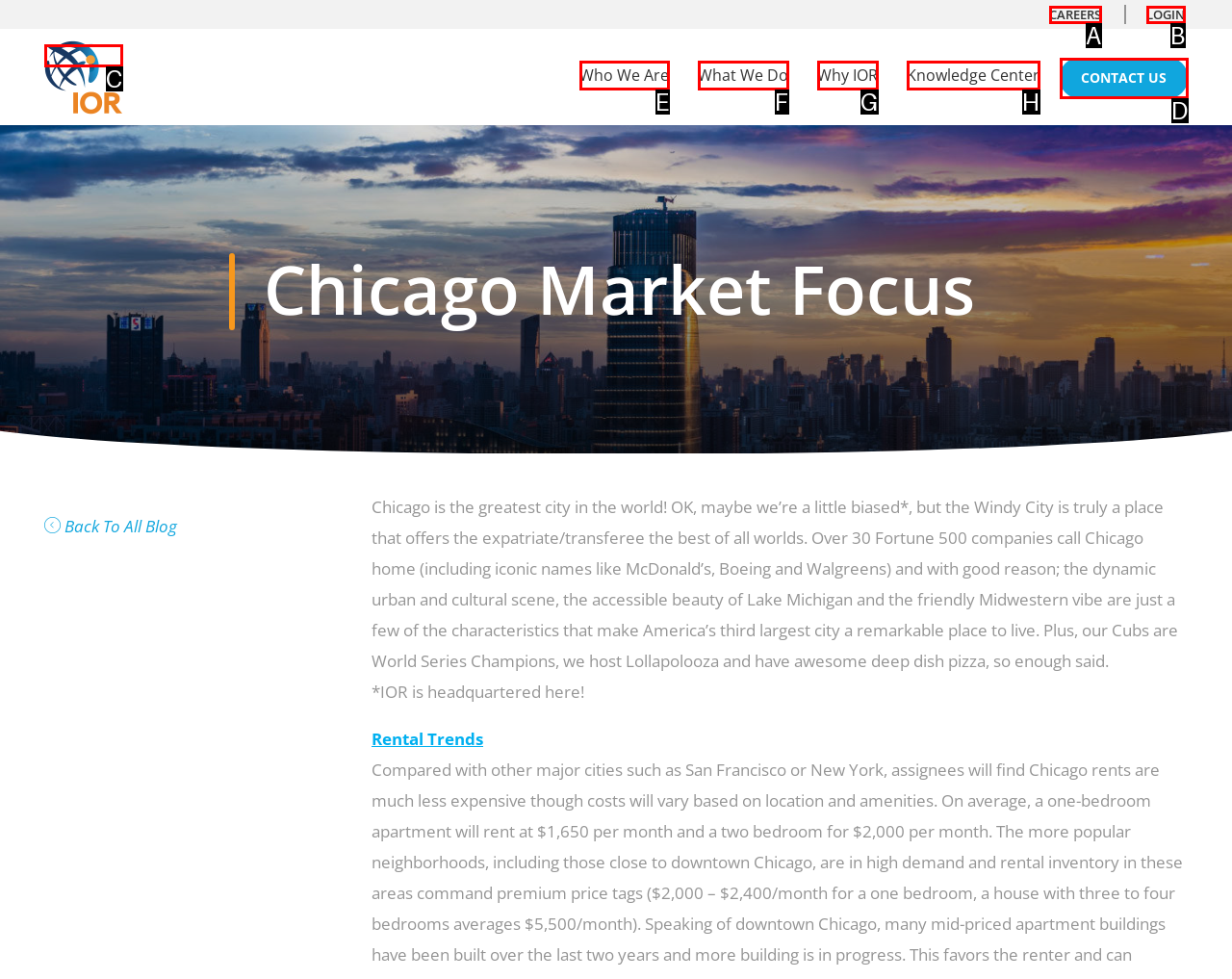Determine which HTML element fits the description: Careers. Answer with the letter corresponding to the correct choice.

A